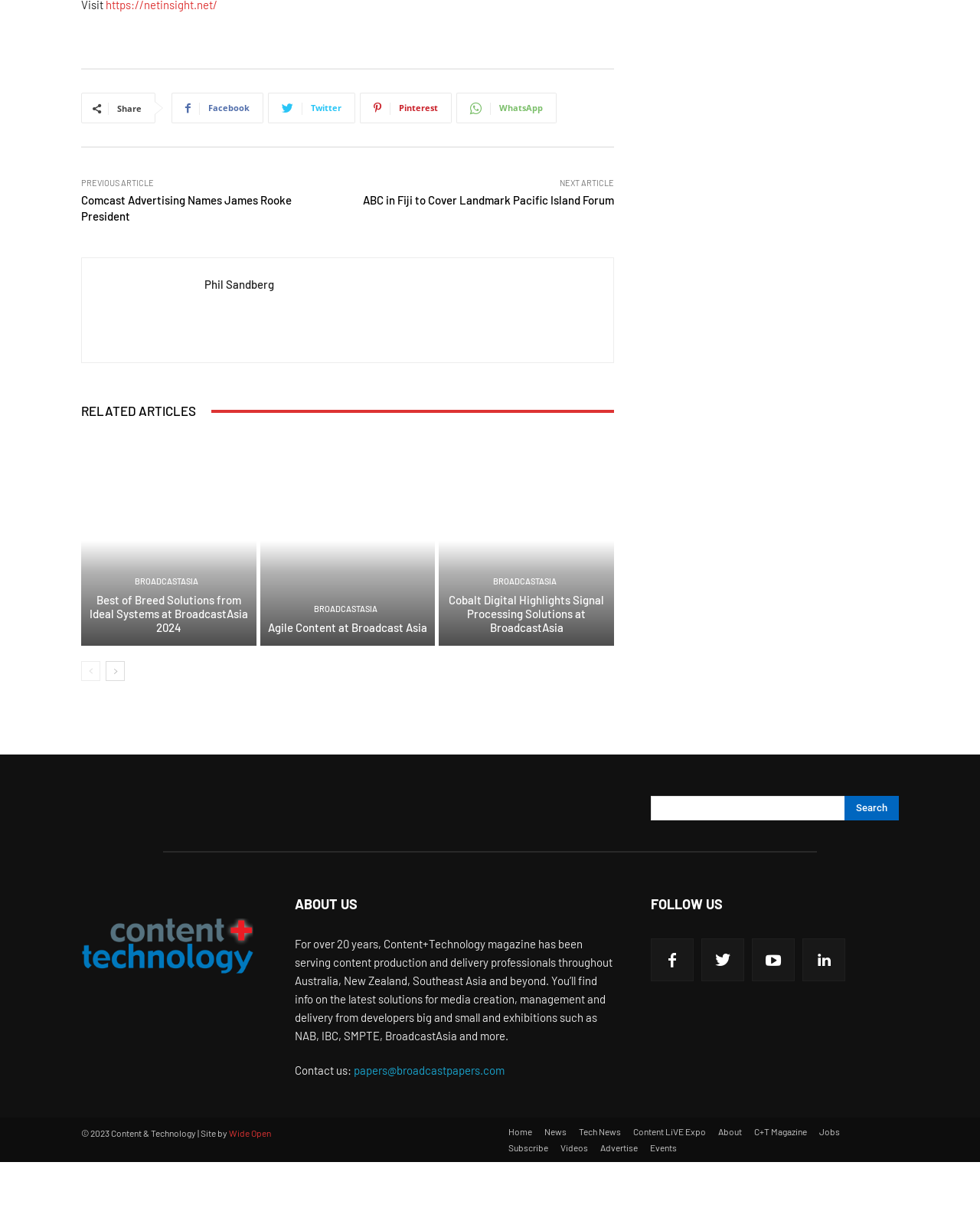Please determine the bounding box coordinates of the element's region to click in order to carry out the following instruction: "Share on Facebook". The coordinates should be four float numbers between 0 and 1, i.e., [left, top, right, bottom].

[0.175, 0.077, 0.269, 0.102]